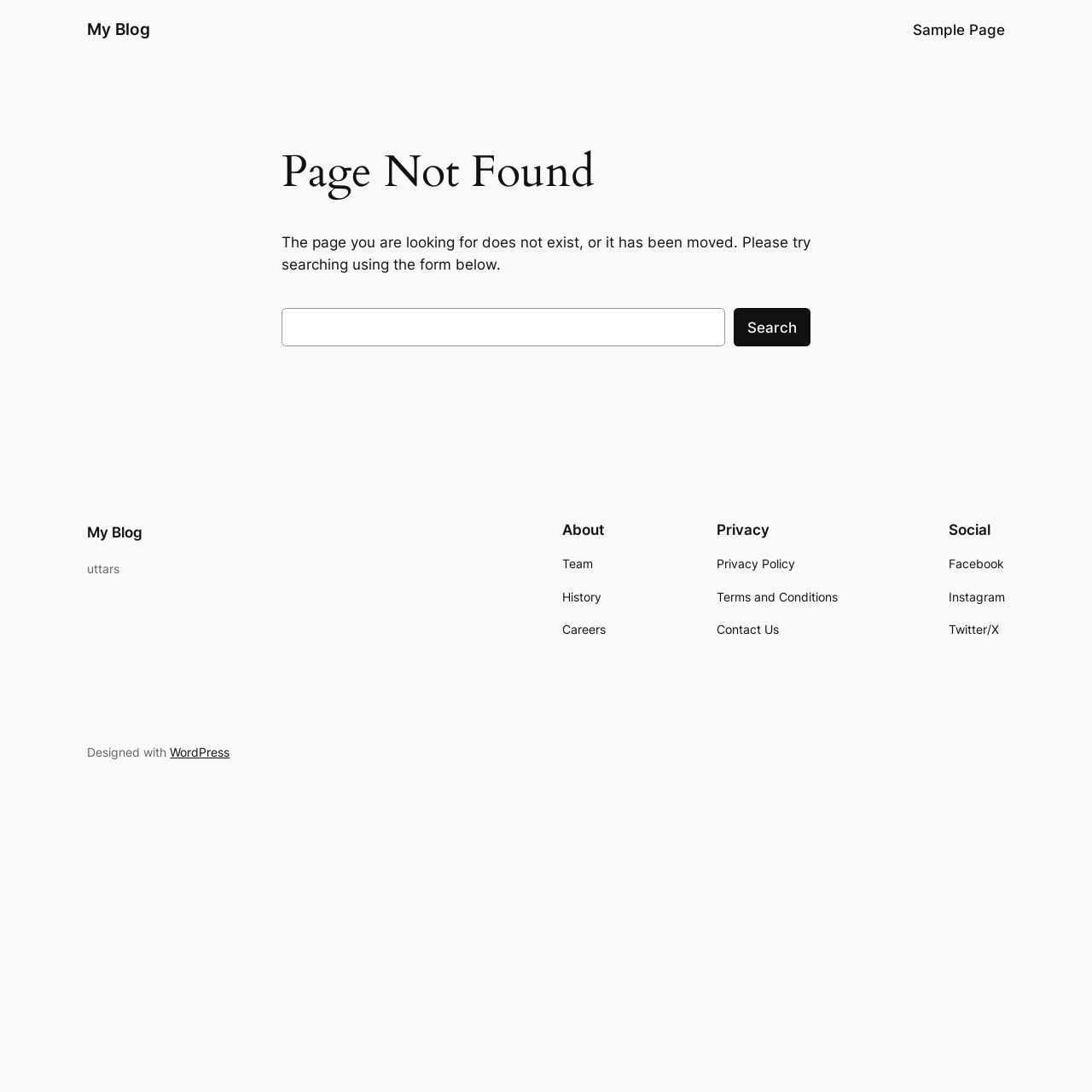Give the bounding box coordinates for this UI element: "A Long Wander". The coordinates should be four float numbers between 0 and 1, arranged as [left, top, right, bottom].

None